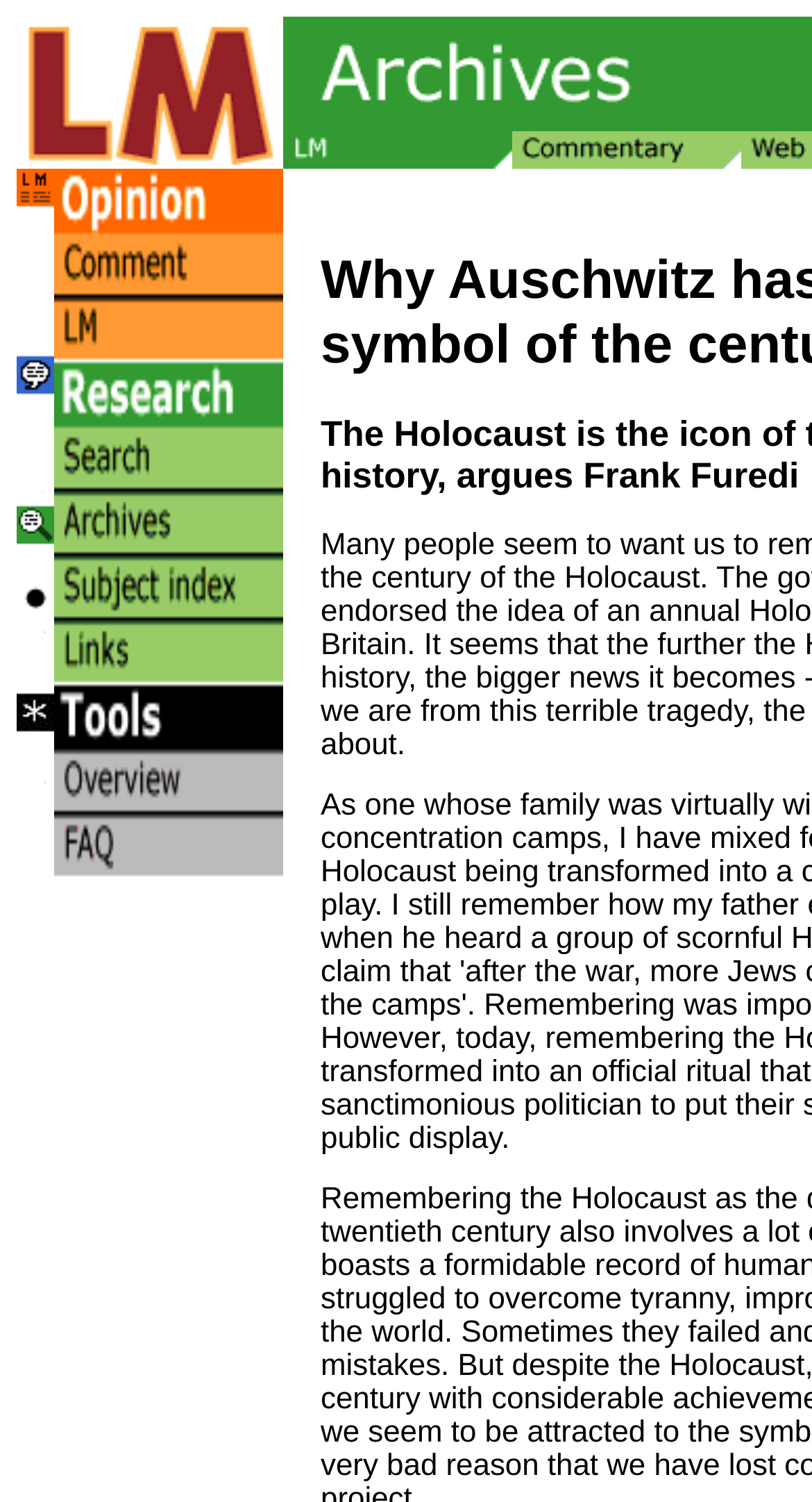Summarize the webpage with a detailed and informative caption.

The webpage is about an article titled "LM126: Why Auschwitz has become the symbol of the century". At the top, there are three tabs aligned horizontally, each containing a link and an image with the text "LM" and "Commentary" respectively. The tabs are evenly spaced and take up the full width of the page.

Below the tabs, there is a small image on the left side, and a toolbar on the right side, which contains a link and an image. The toolbar is positioned slightly above the middle of the page.

The rest of the page is dedicated to the article content, which is not explicitly described in the accessibility tree. However, based on the title, it is likely that the article discusses the significance of Auschwitz as a symbol of the century.